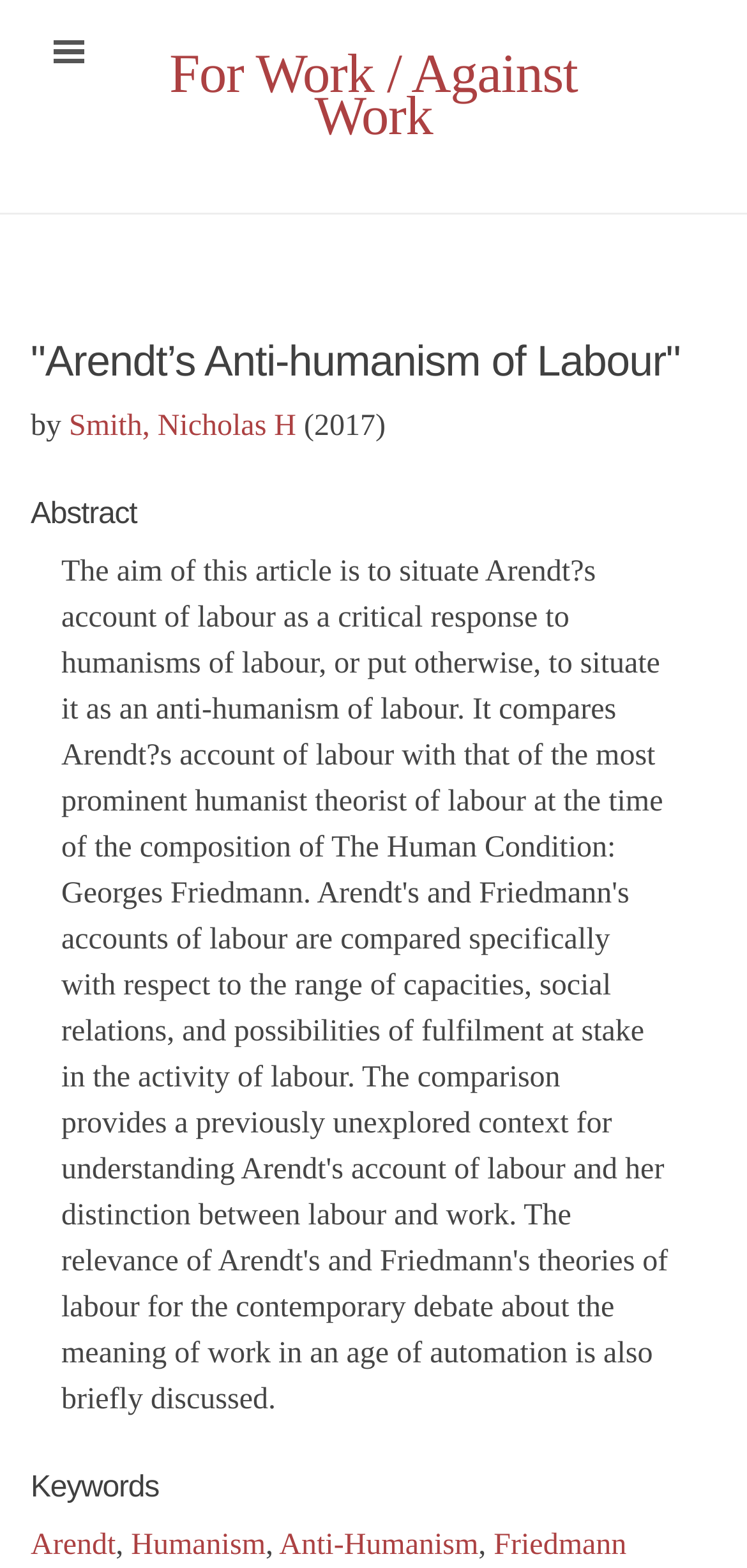From the webpage screenshot, predict the bounding box of the UI element that matches this description: "Smith, Nicholas H".

[0.092, 0.262, 0.397, 0.282]